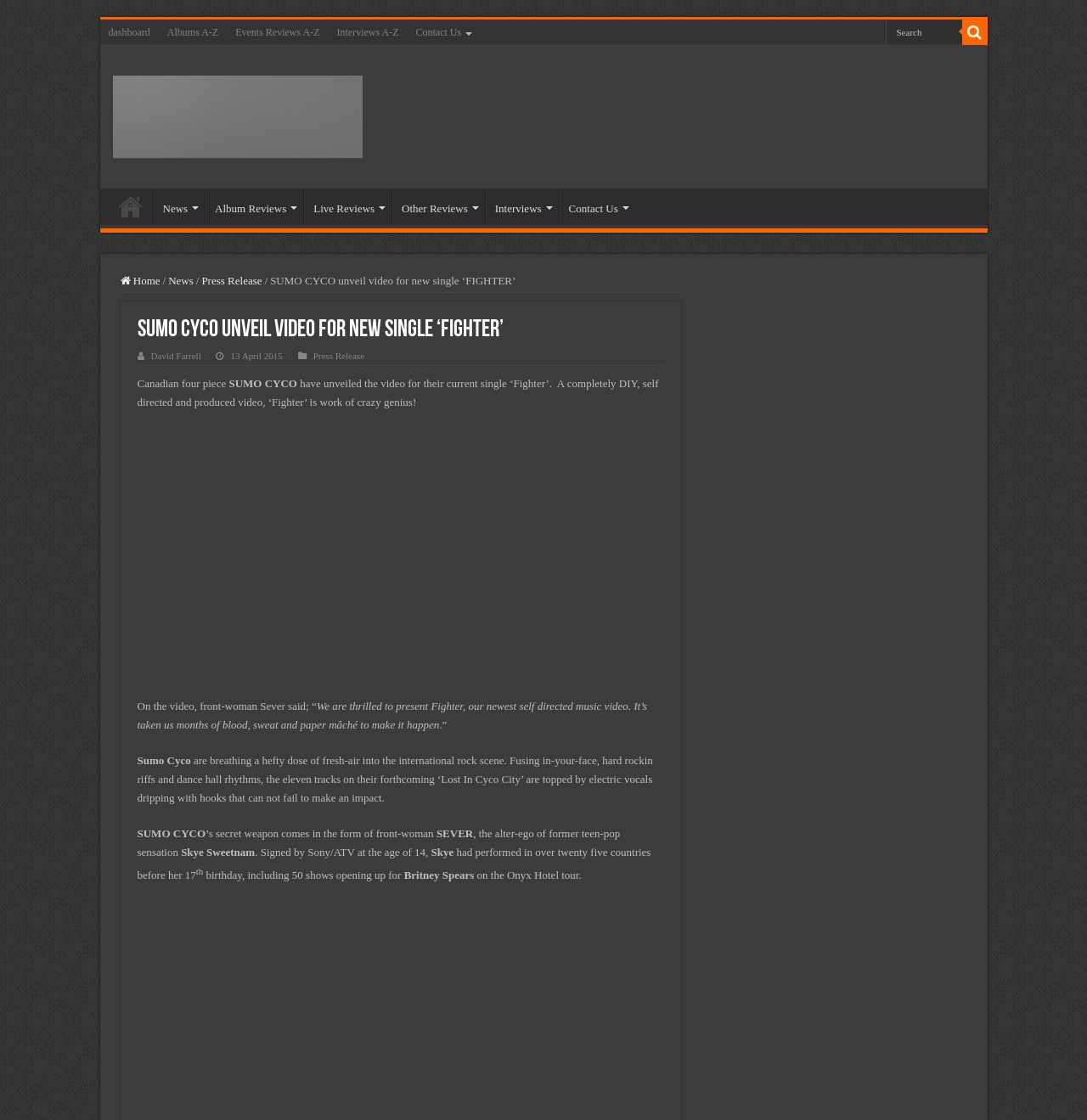Return the bounding box coordinates of the UI element that corresponds to this description: "PlanetMosh Keeping it Metal". The coordinates must be given as four float numbers in the range of 0 and 1, [left, top, right, bottom].

[0.104, 0.084, 0.333, 0.12]